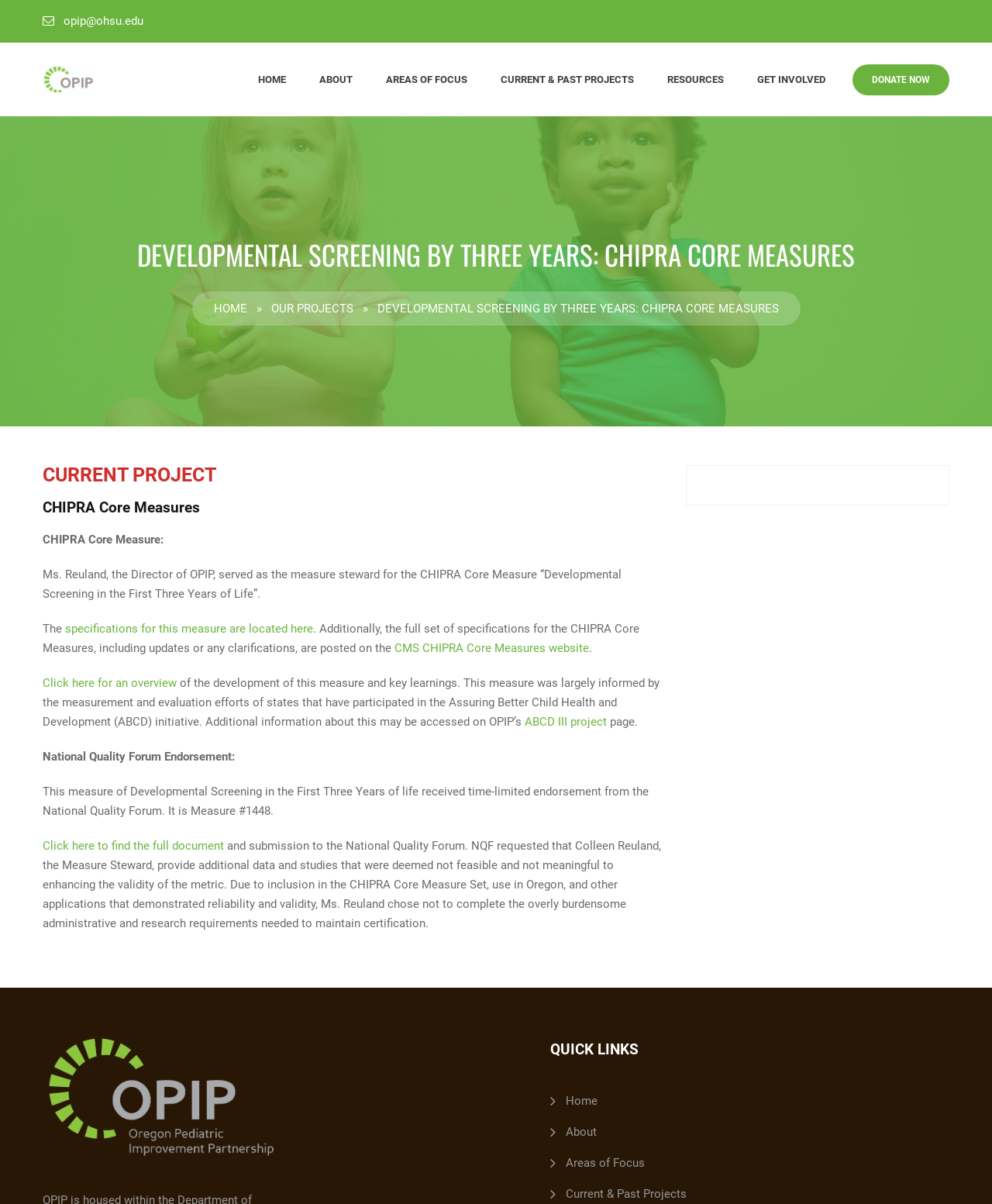Please determine the bounding box coordinates of the section I need to click to accomplish this instruction: "Click the 'HOME' link".

[0.245, 0.048, 0.304, 0.084]